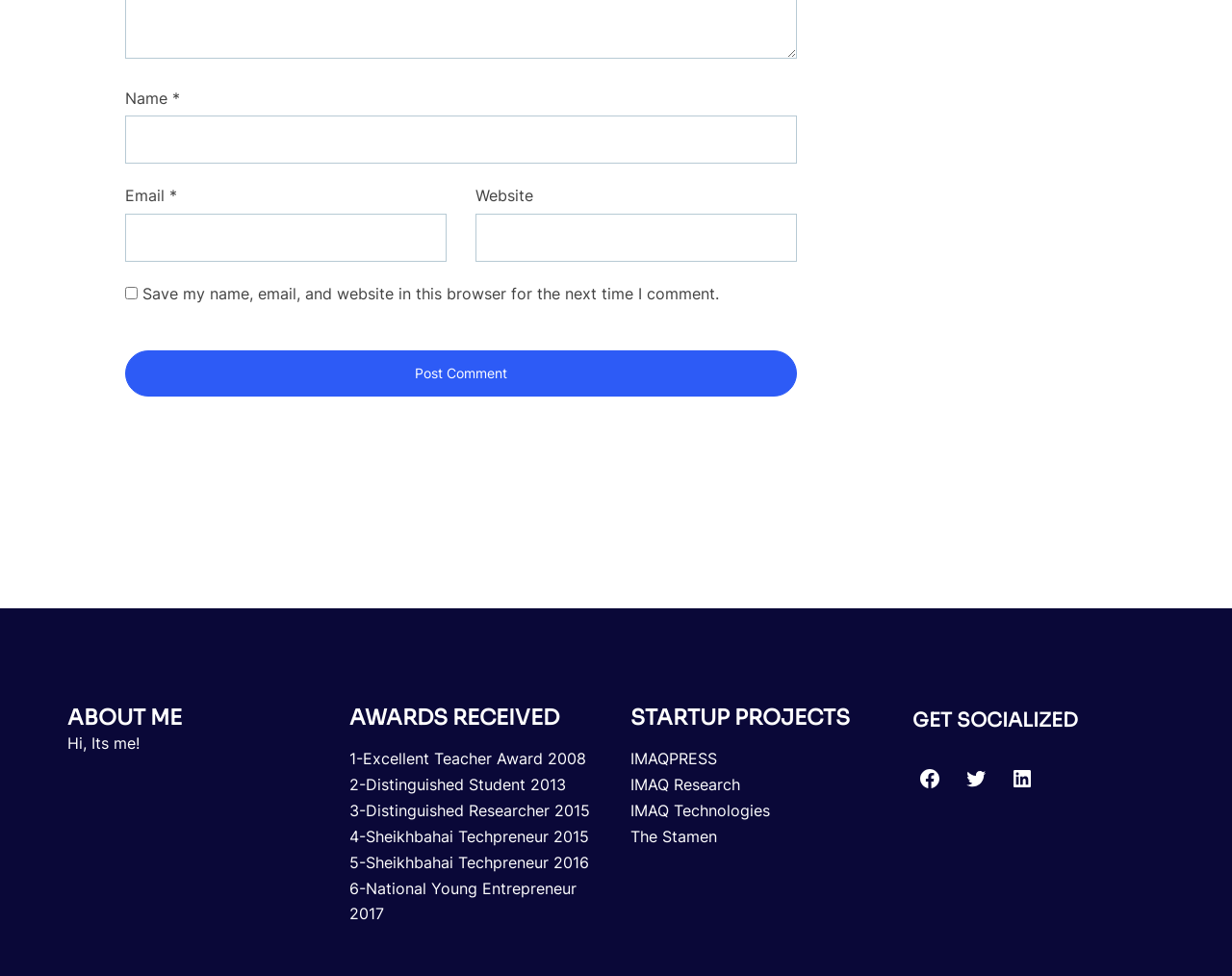What social media platforms are linked? Refer to the image and provide a one-word or short phrase answer.

Facebook, Twitter, LinkedIn